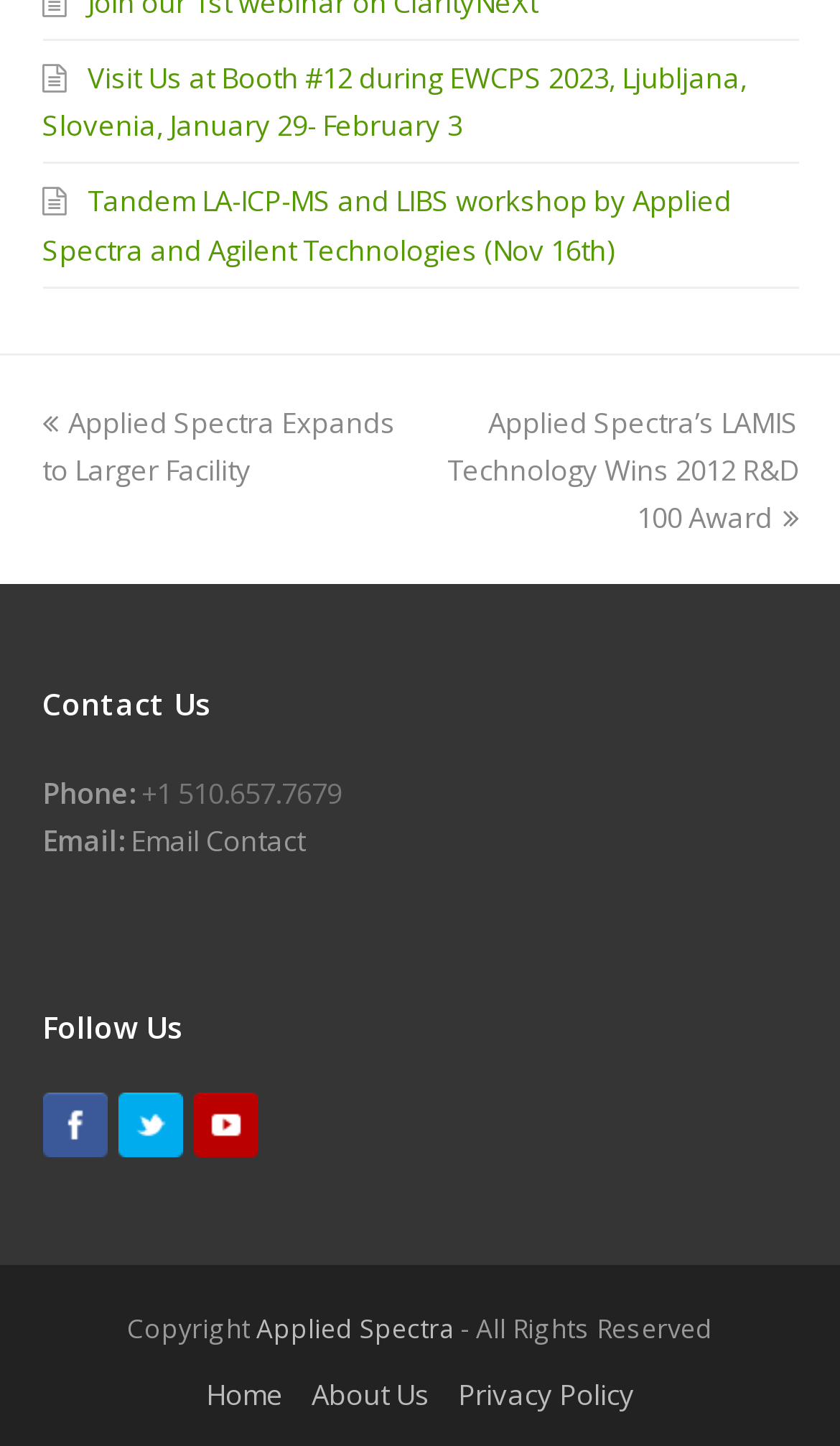Refer to the image and provide a thorough answer to this question:
What is the company name?

I found the company name by looking at the copyright information at the bottom of the page, which says 'Copyright Applied Spectra - All Rights Reserved'.